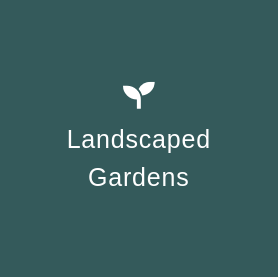Provide a comprehensive description of the image.

This image showcases the title "Landscaped Gardens," set against a calming dark green background. Above the text, a simple yet elegant icon of a sprouting plant adds a touch of nature, symbolizing growth and tranquility. The design reflects a serene outdoor space, likely representing the beautifully designed garden areas available at The Ashton Care Home. This environment provides residents with a peaceful retreat, perfect for relaxation and connection with nature.